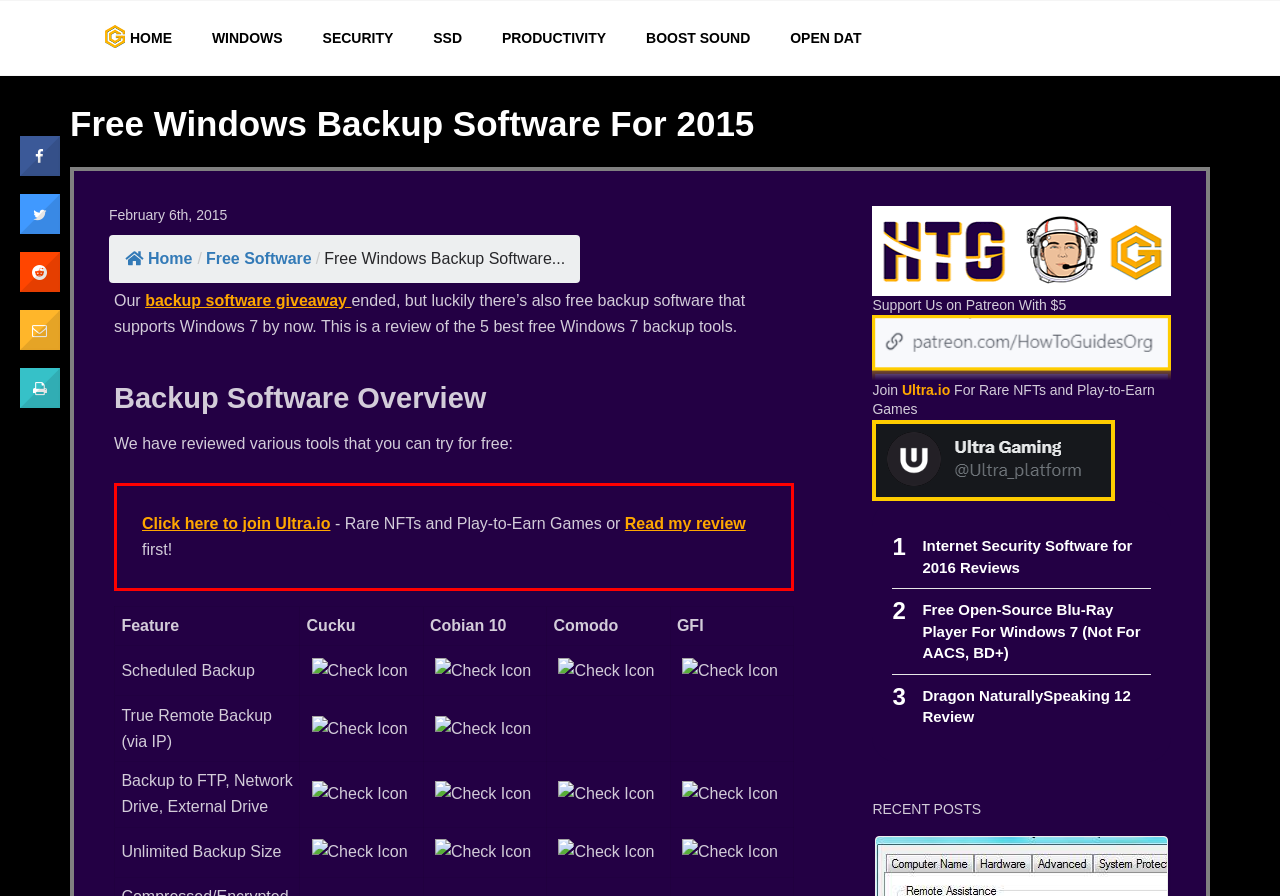Does Cobian 10 support scheduled backup?
Please answer using one word or phrase, based on the screenshot.

Yes